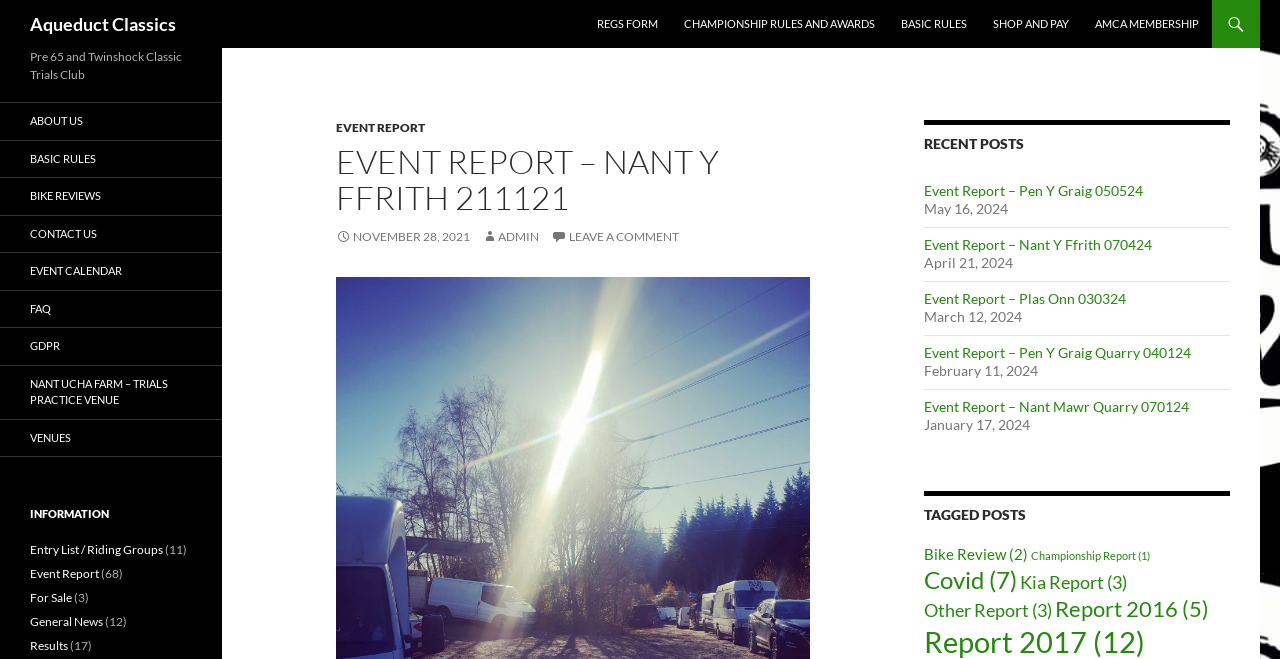Please locate the bounding box coordinates of the element's region that needs to be clicked to follow the instruction: "Read the 'EVENT REPORT – NANT Y FFRITH 211121' article". The bounding box coordinates should be provided as four float numbers between 0 and 1, i.e., [left, top, right, bottom].

[0.262, 0.219, 0.633, 0.328]